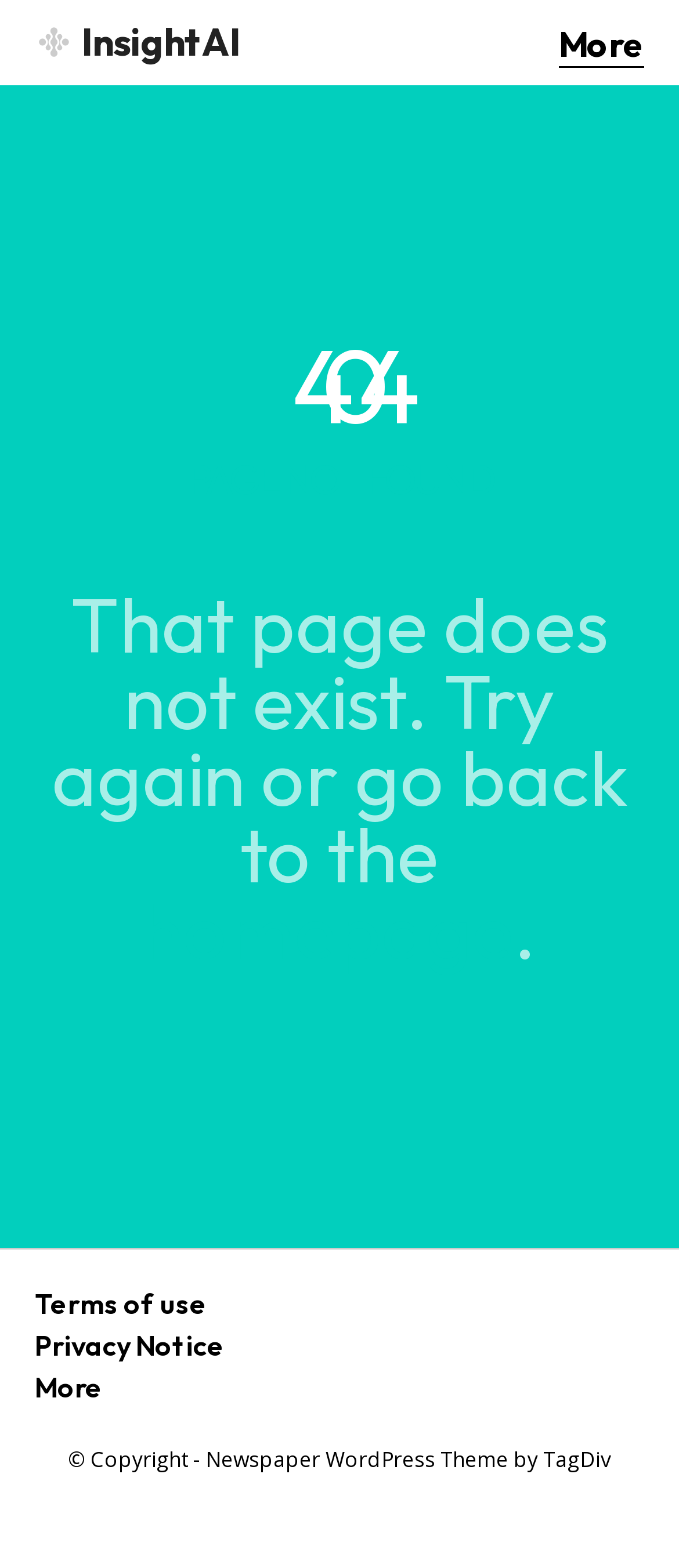What is the suggested action for the user?
Please answer the question with a detailed response using the information from the screenshot.

The page displays a message indicating that the requested page was not found, and suggests that the user try again or go back to the homepage. This message is displayed in a prominent location on the page, indicating that it is the primary call to action for the user.